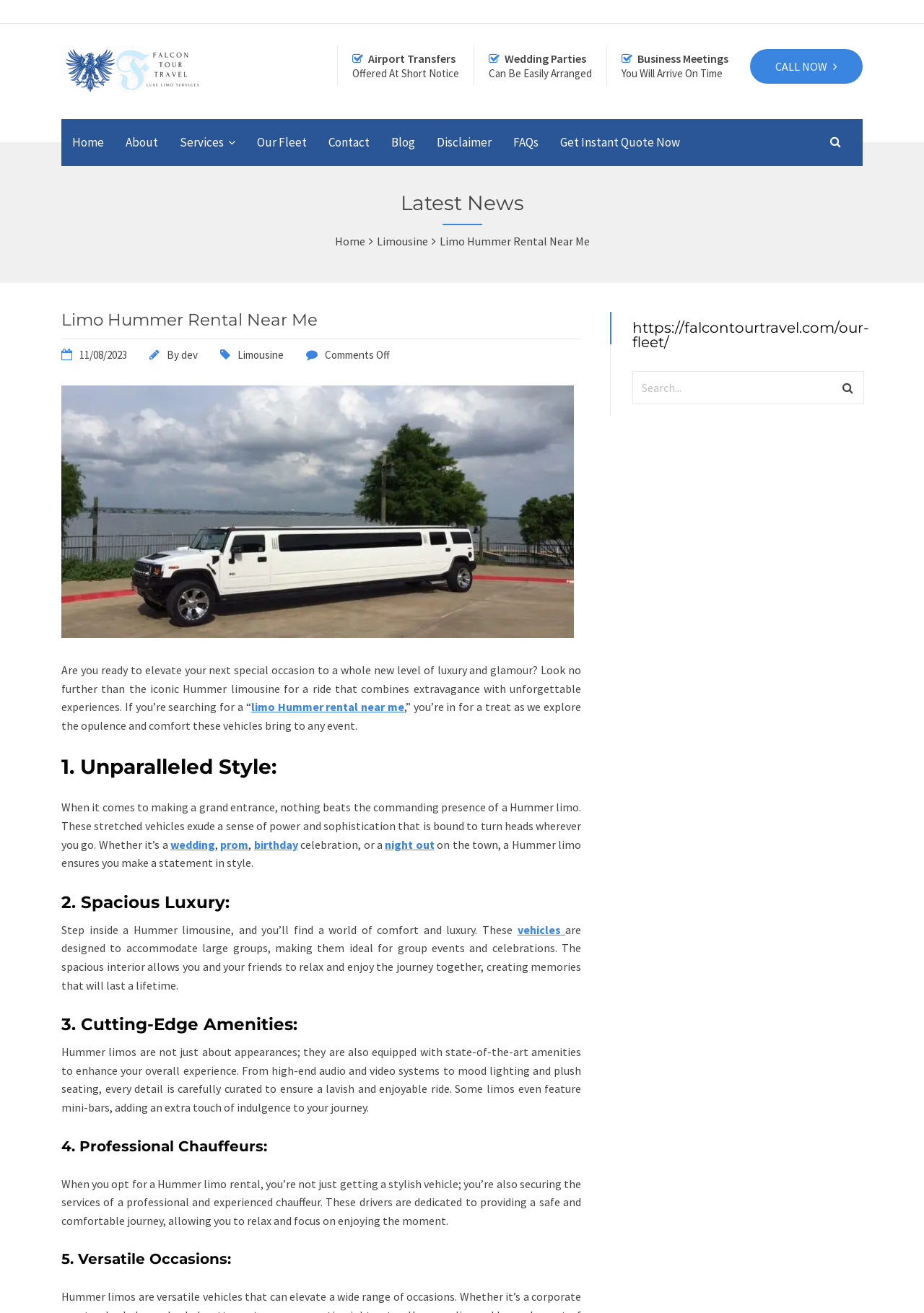Find the bounding box coordinates of the element to click in order to complete the given instruction: "Read the latest news."

[0.0, 0.147, 1.0, 0.162]